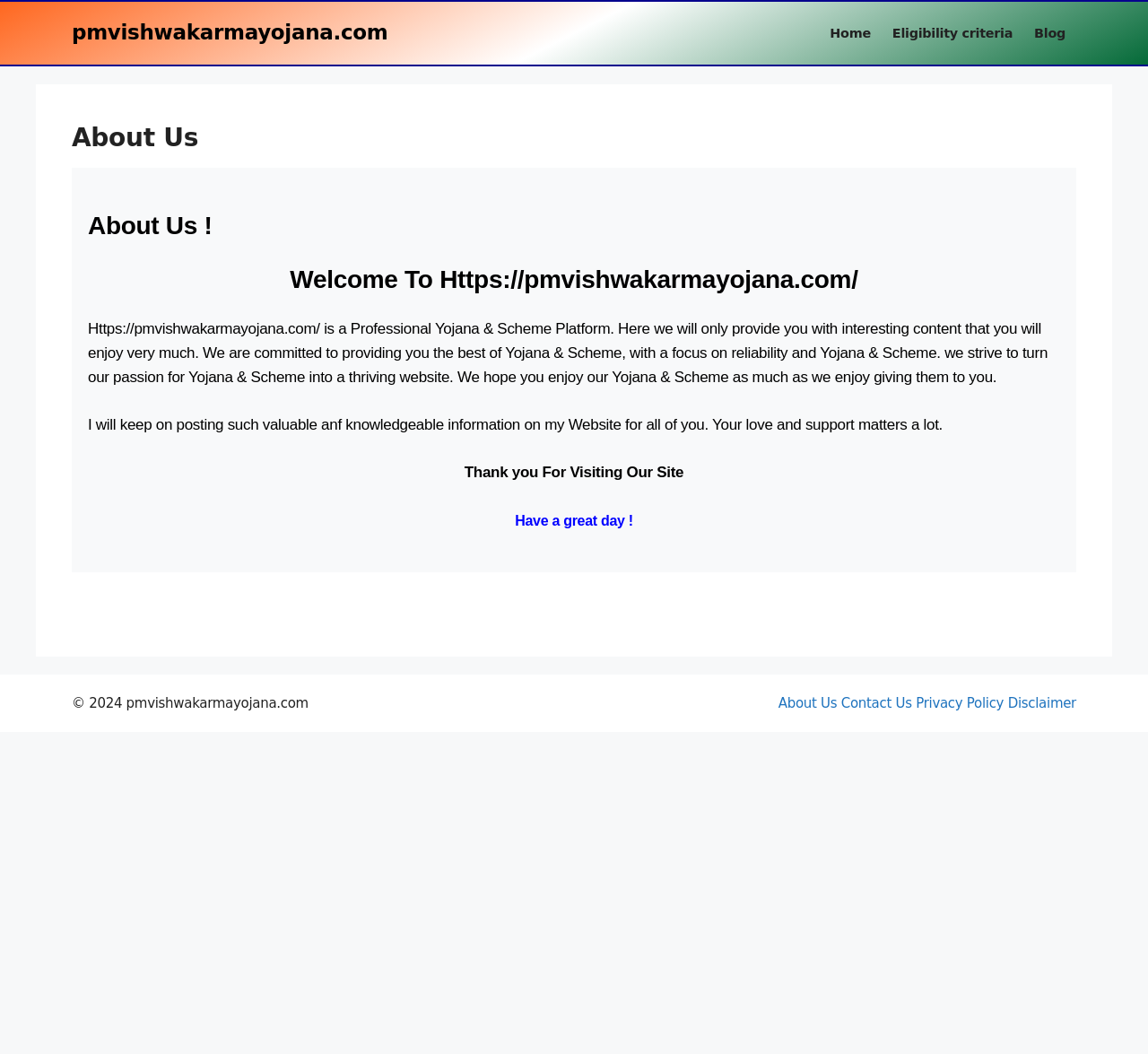From the image, can you give a detailed response to the question below:
What is the copyright year of the website?

The copyright year can be found at the bottom of the webpage, where it is written as '© 2024 pmvishwakarmayojana.com'.